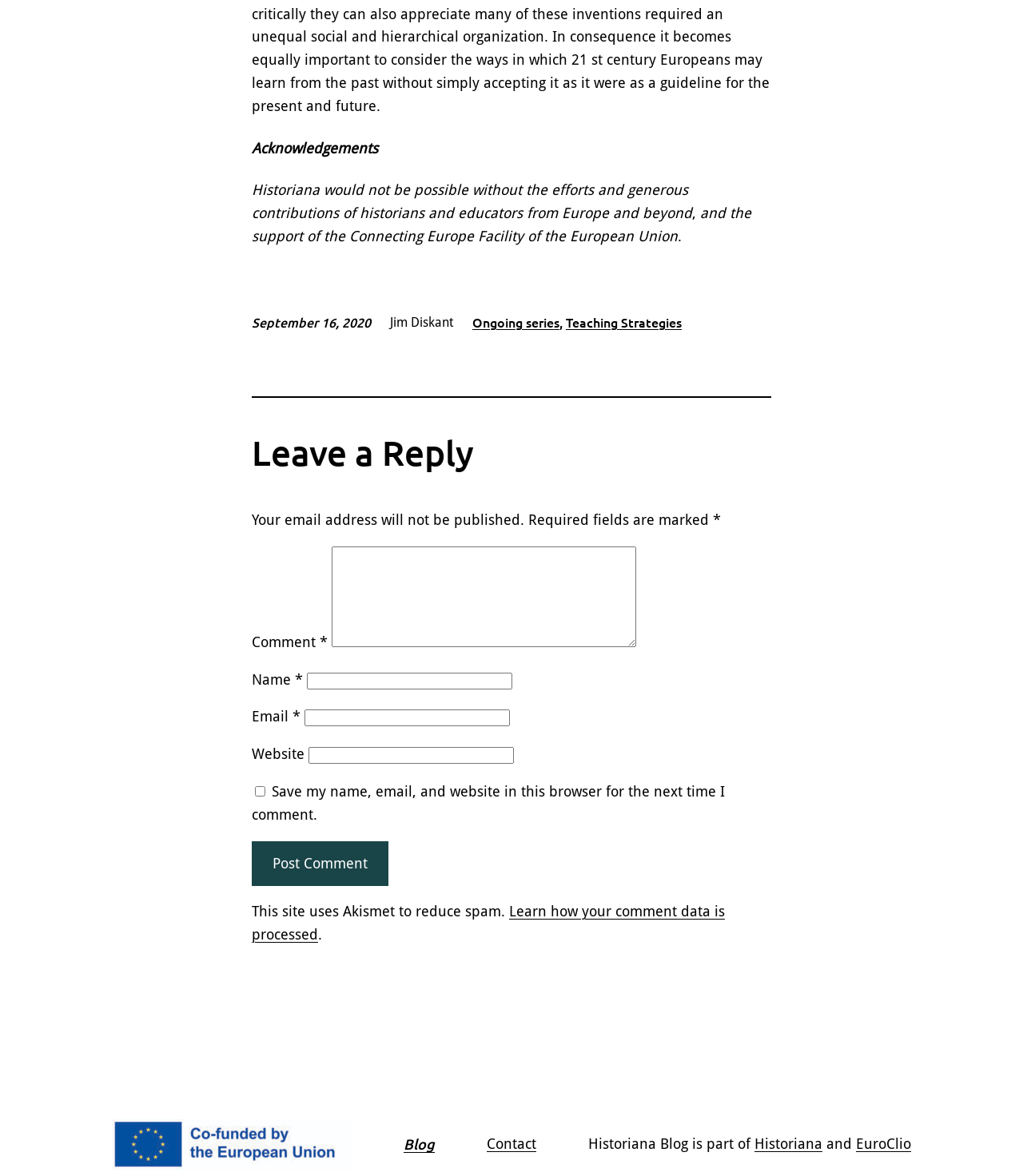What is the purpose of the checkbox?
Refer to the image and provide a one-word or short phrase answer.

Save comment data